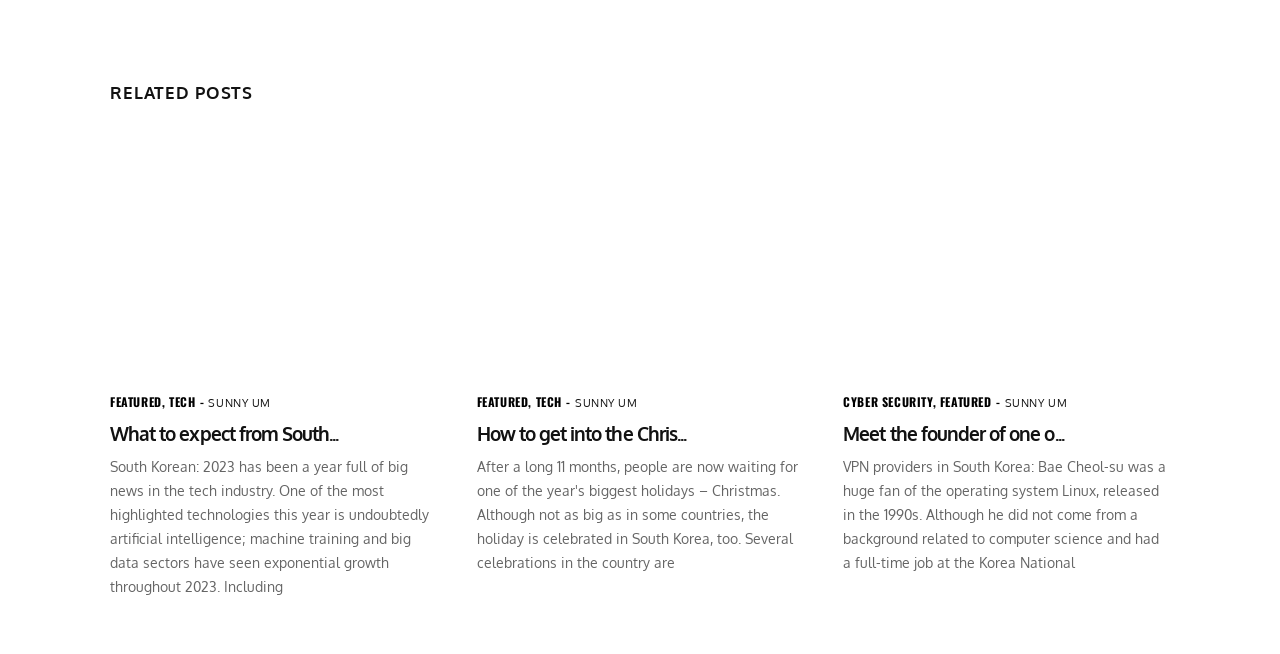Please specify the bounding box coordinates of the element that should be clicked to execute the given instruction: 'check featured news'. Ensure the coordinates are four float numbers between 0 and 1, expressed as [left, top, right, bottom].

None